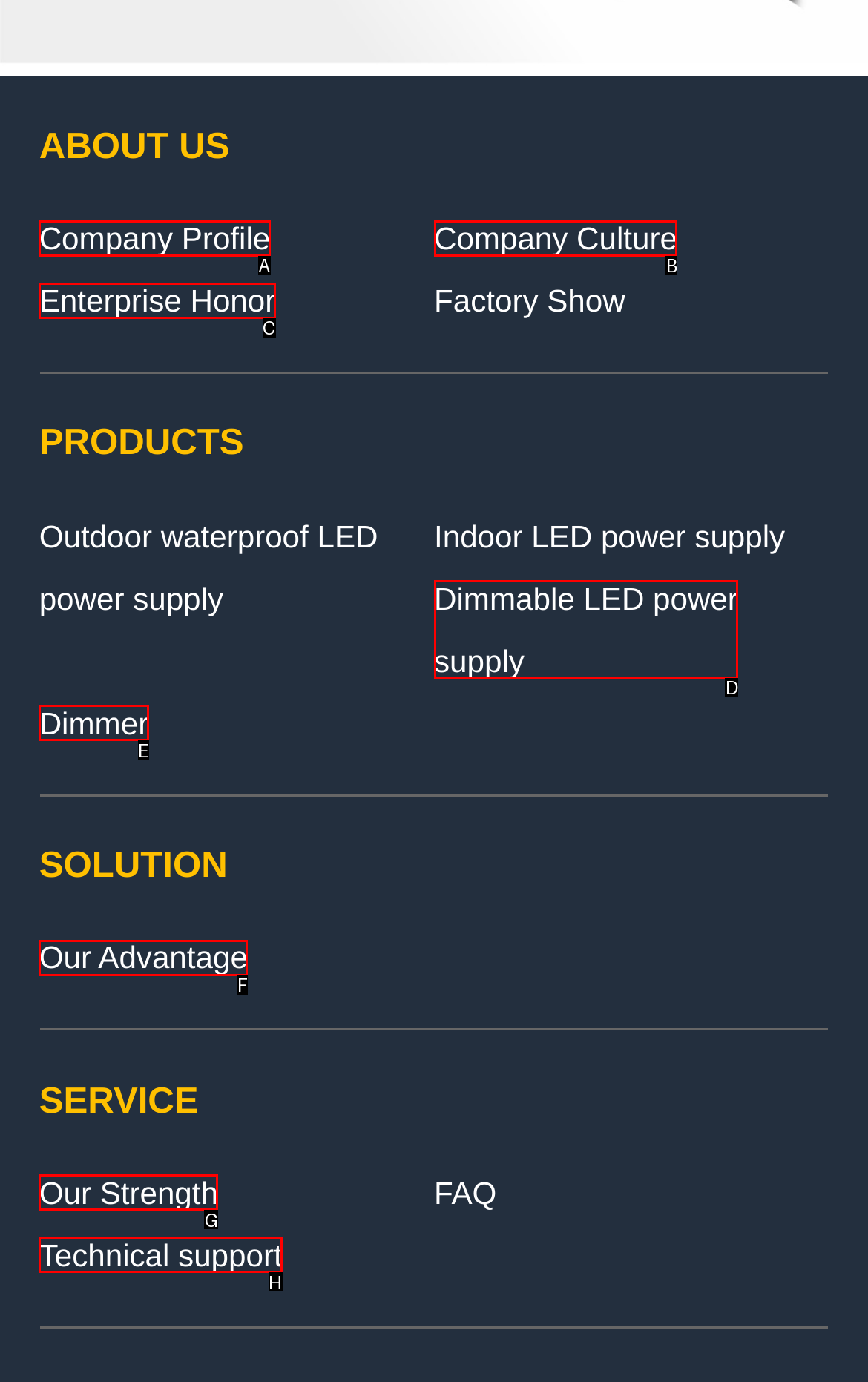Determine which option should be clicked to carry out this task: Get technical support
State the letter of the correct choice from the provided options.

H